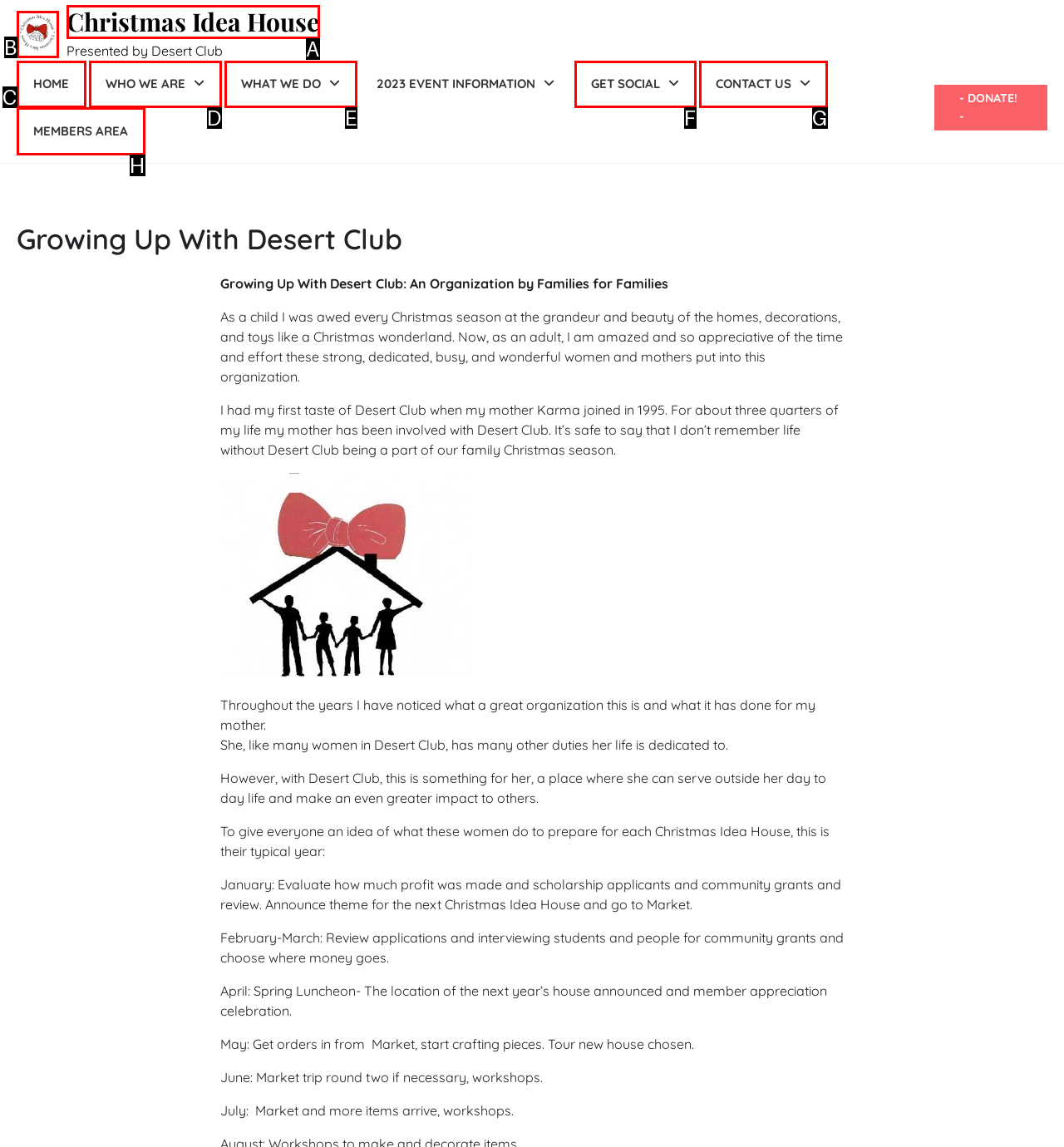Tell me which one HTML element best matches the description: Home
Answer with the option's letter from the given choices directly.

C